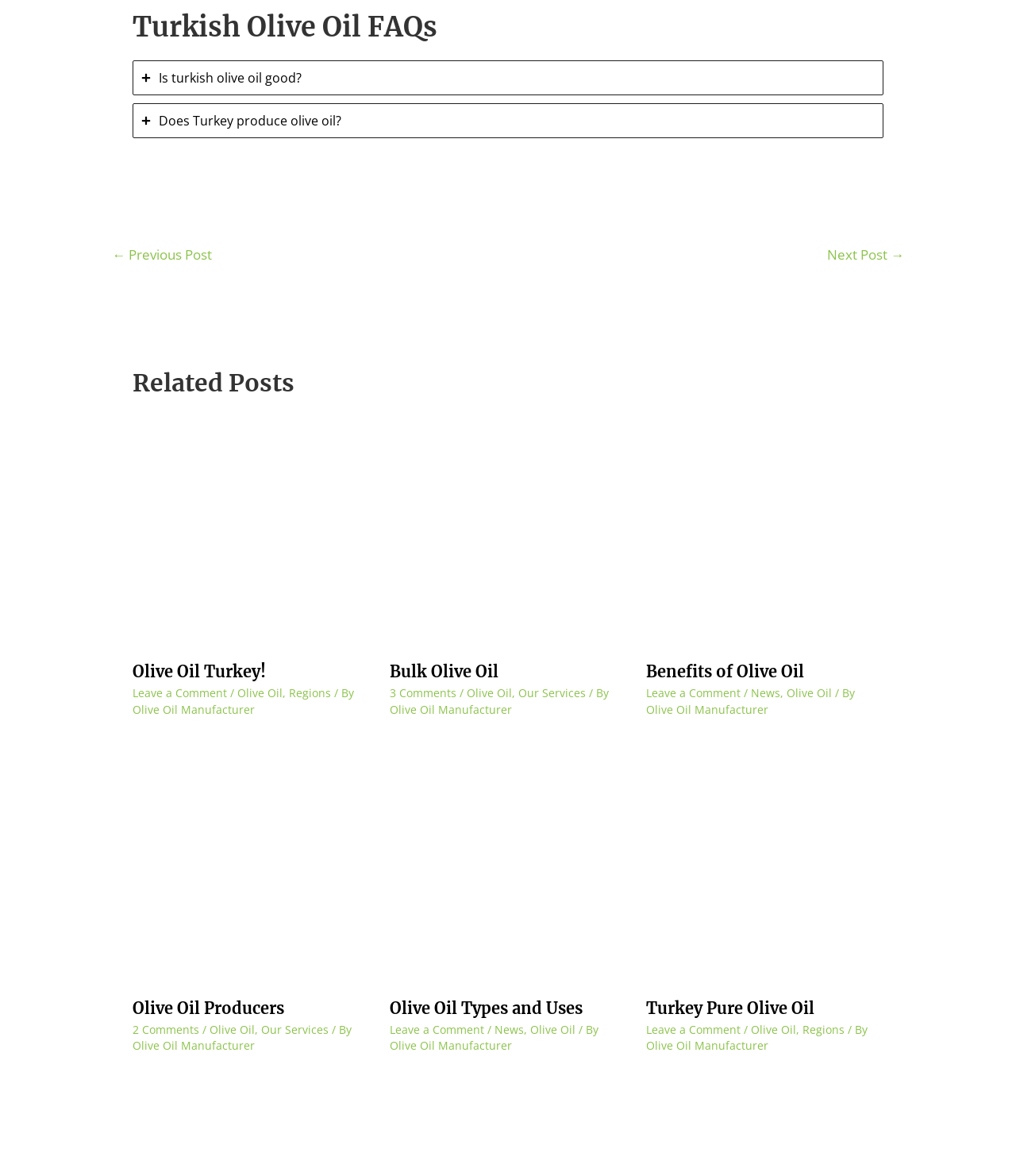Please locate the bounding box coordinates of the element's region that needs to be clicked to follow the instruction: "Click on the 'Next Post →' link". The bounding box coordinates should be provided as four float numbers between 0 and 1, i.e., [left, top, right, bottom].

[0.794, 0.205, 0.91, 0.232]